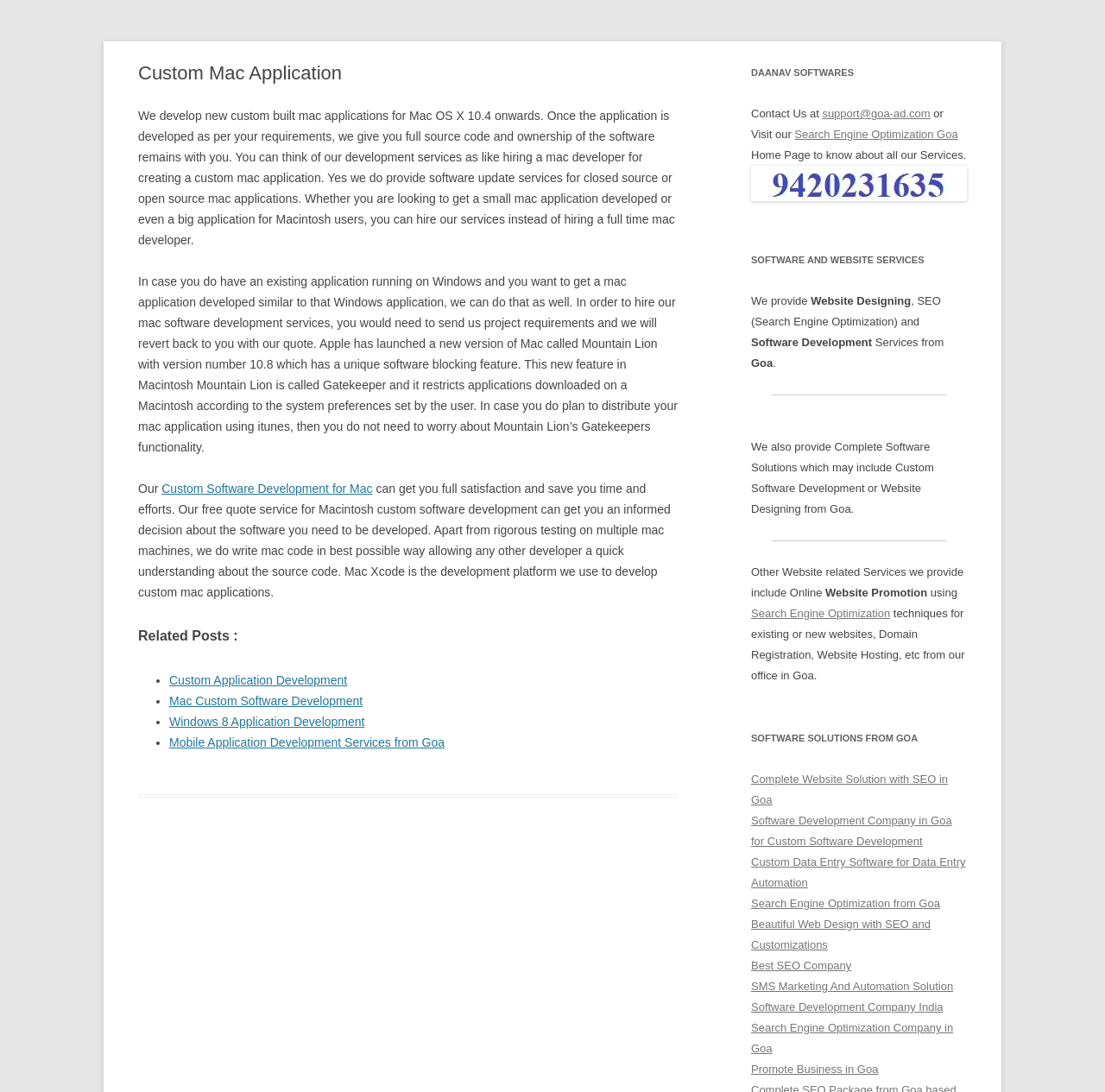What is the company name mentioned on the webpage?
Deliver a detailed and extensive answer to the question.

I found the company name 'DAANAV SOFTWARES' in the heading element located at the top-right corner of the webpage, with a bounding box coordinate of [0.68, 0.057, 0.875, 0.076].